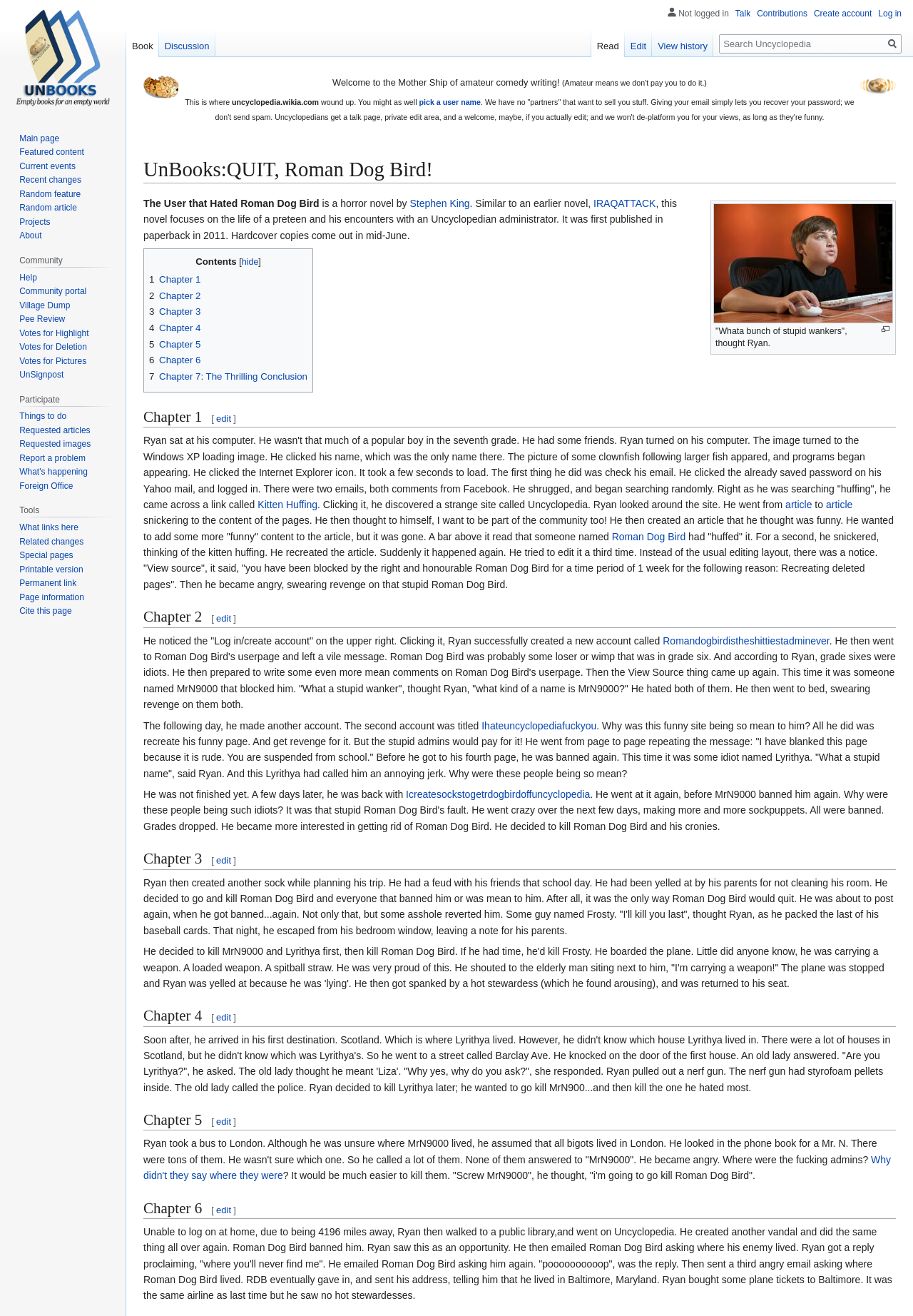Use a single word or phrase to answer this question: 
What is the name of the chapter that Ryan recreated?

Chapter 1